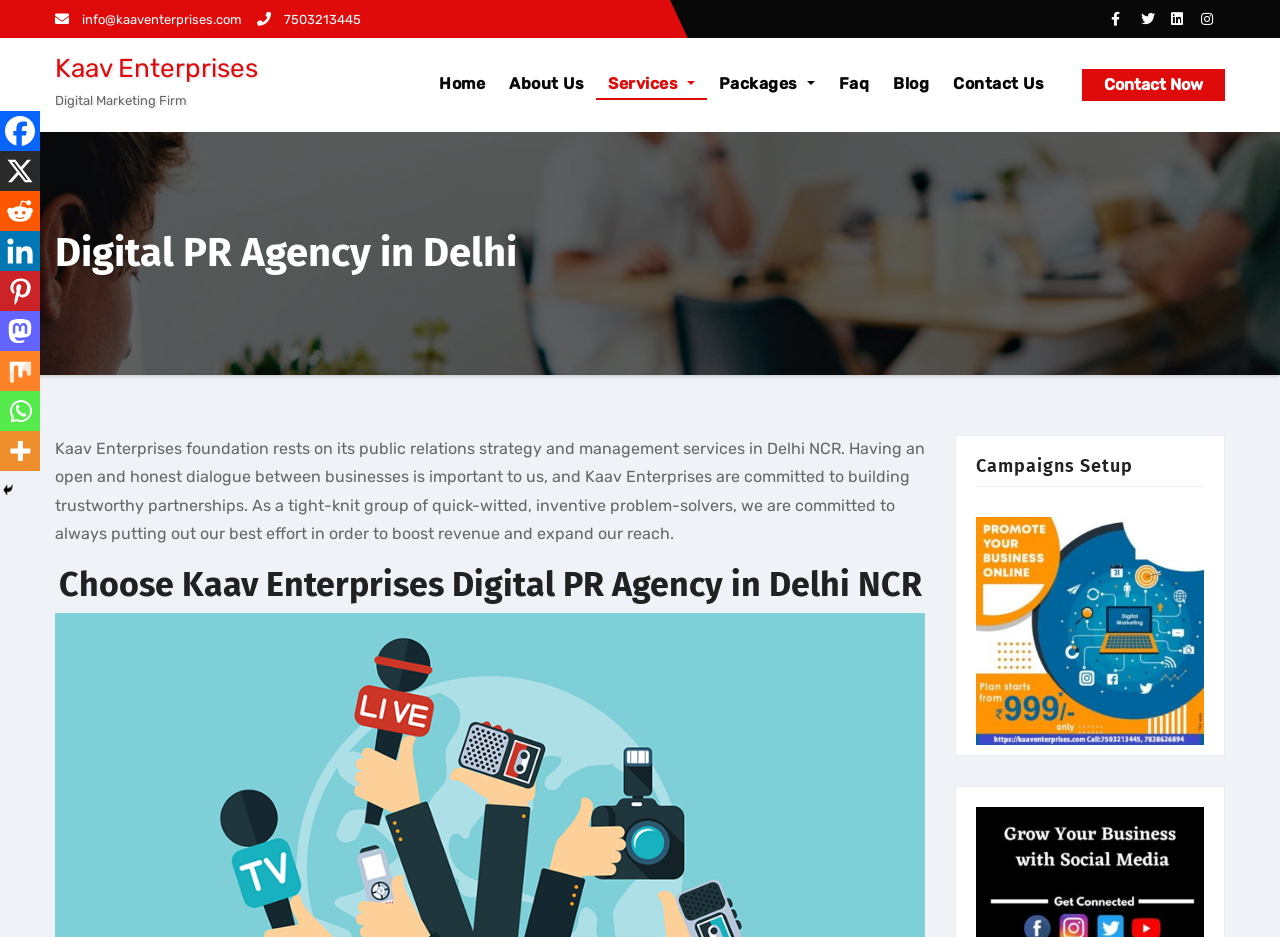Find and specify the bounding box coordinates that correspond to the clickable region for the instruction: "Go to the next page".

None